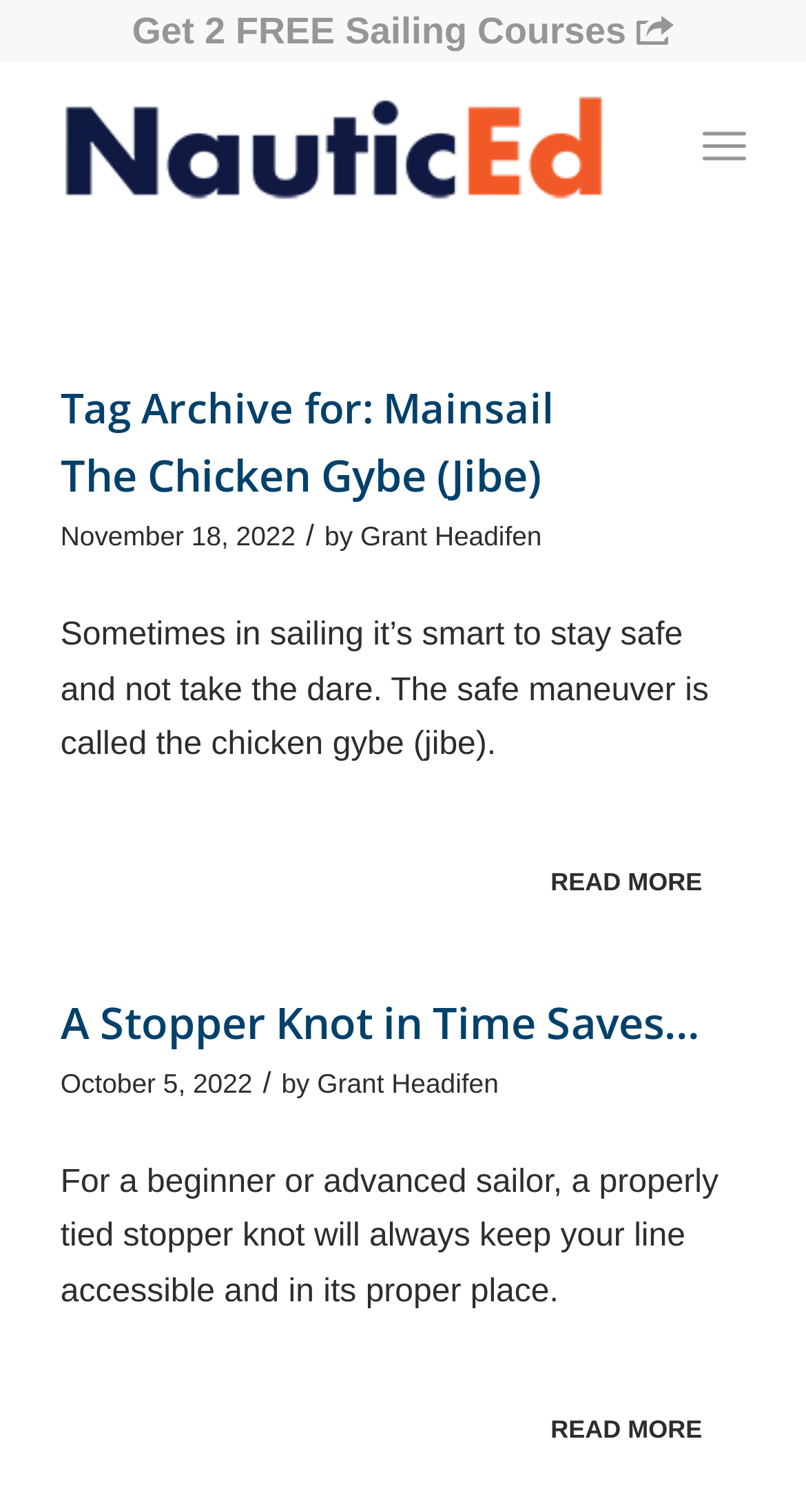Please identify the coordinates of the bounding box that should be clicked to fulfill this instruction: "Open the 'Menu'".

[0.871, 0.064, 0.925, 0.13]